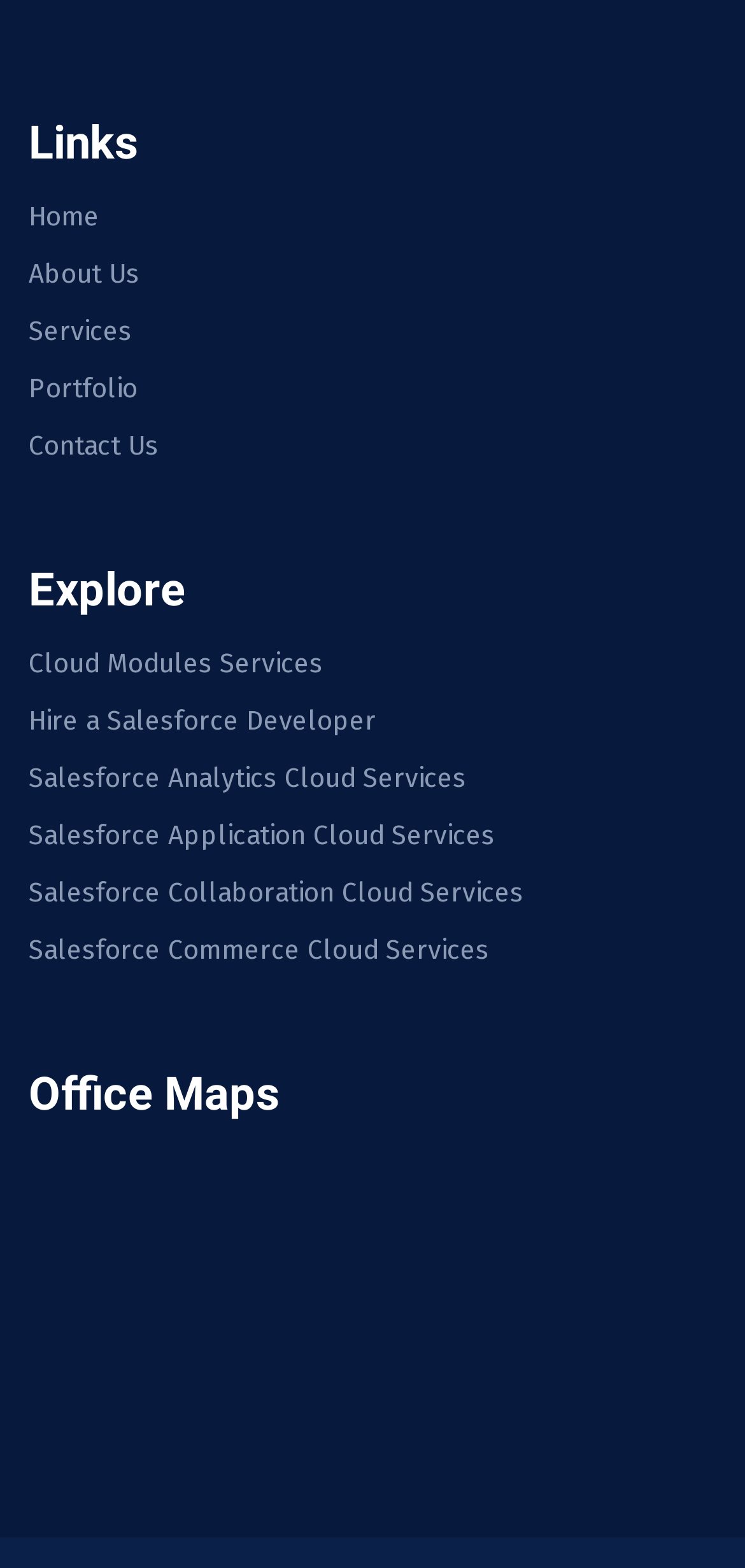Consider the image and give a detailed and elaborate answer to the question: 
What is the address in the 'Office Maps' section?

I examined the 'Office Maps' section and found an iframe containing the address 'Tower A, Spaze iTechPark, Sector-49, Sohna Road, Gurugram'.